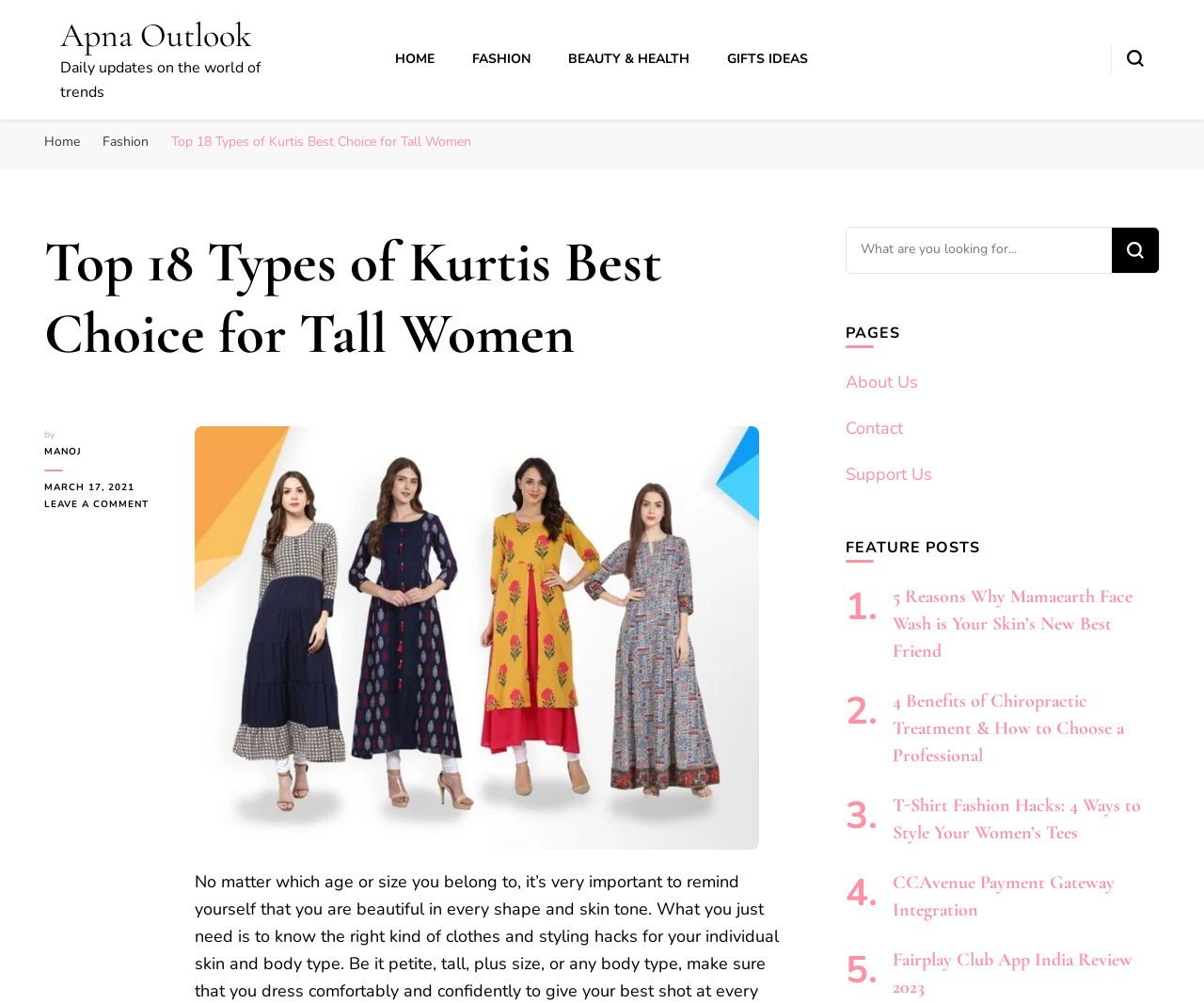Kindly determine the bounding box coordinates for the clickable area to achieve the given instruction: "View the image of types of kurtis".

[0.162, 0.425, 0.63, 0.846]